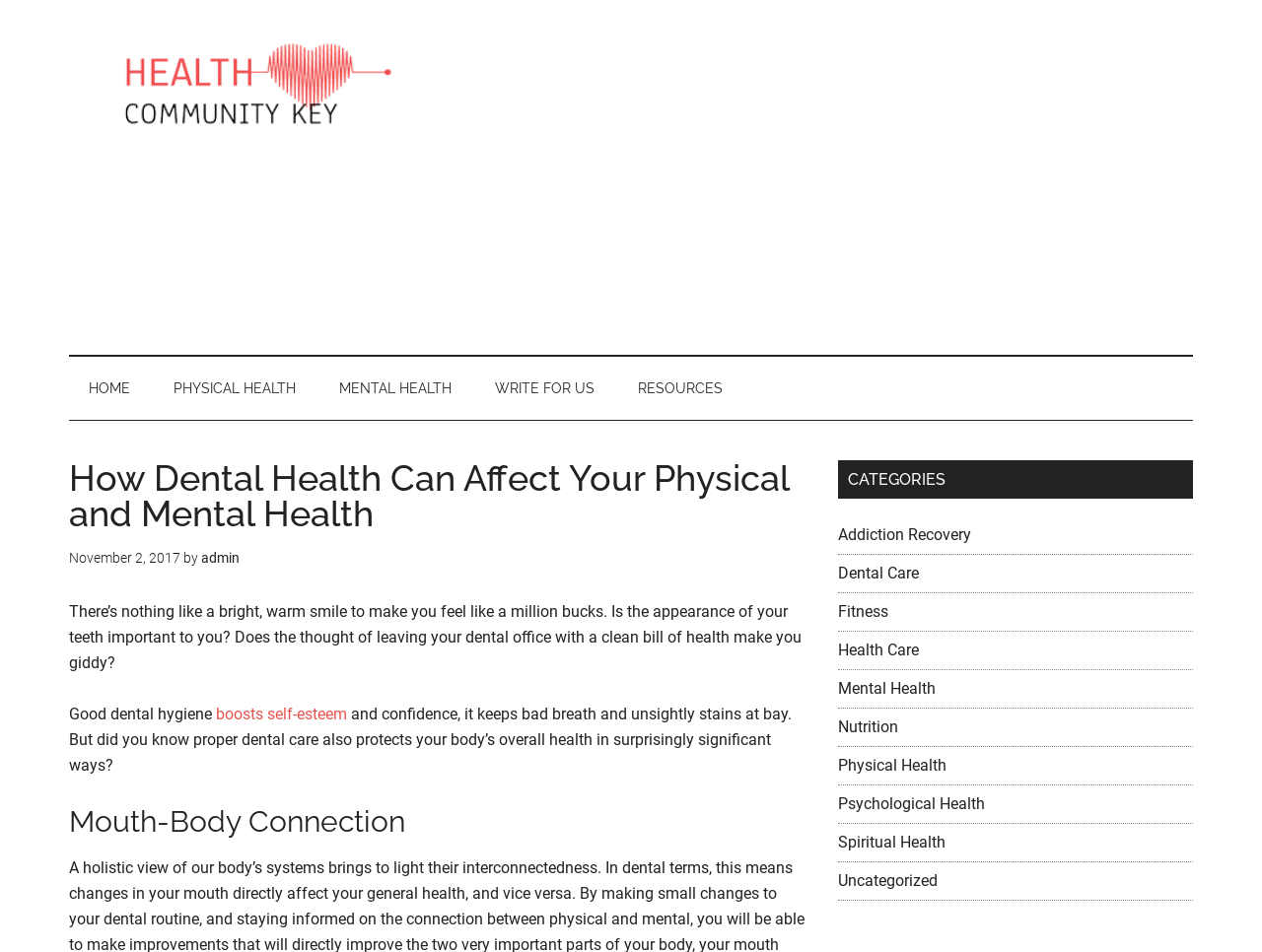Respond to the following query with just one word or a short phrase: 
What is the effect of good dental hygiene on a person?

boosts self-esteem